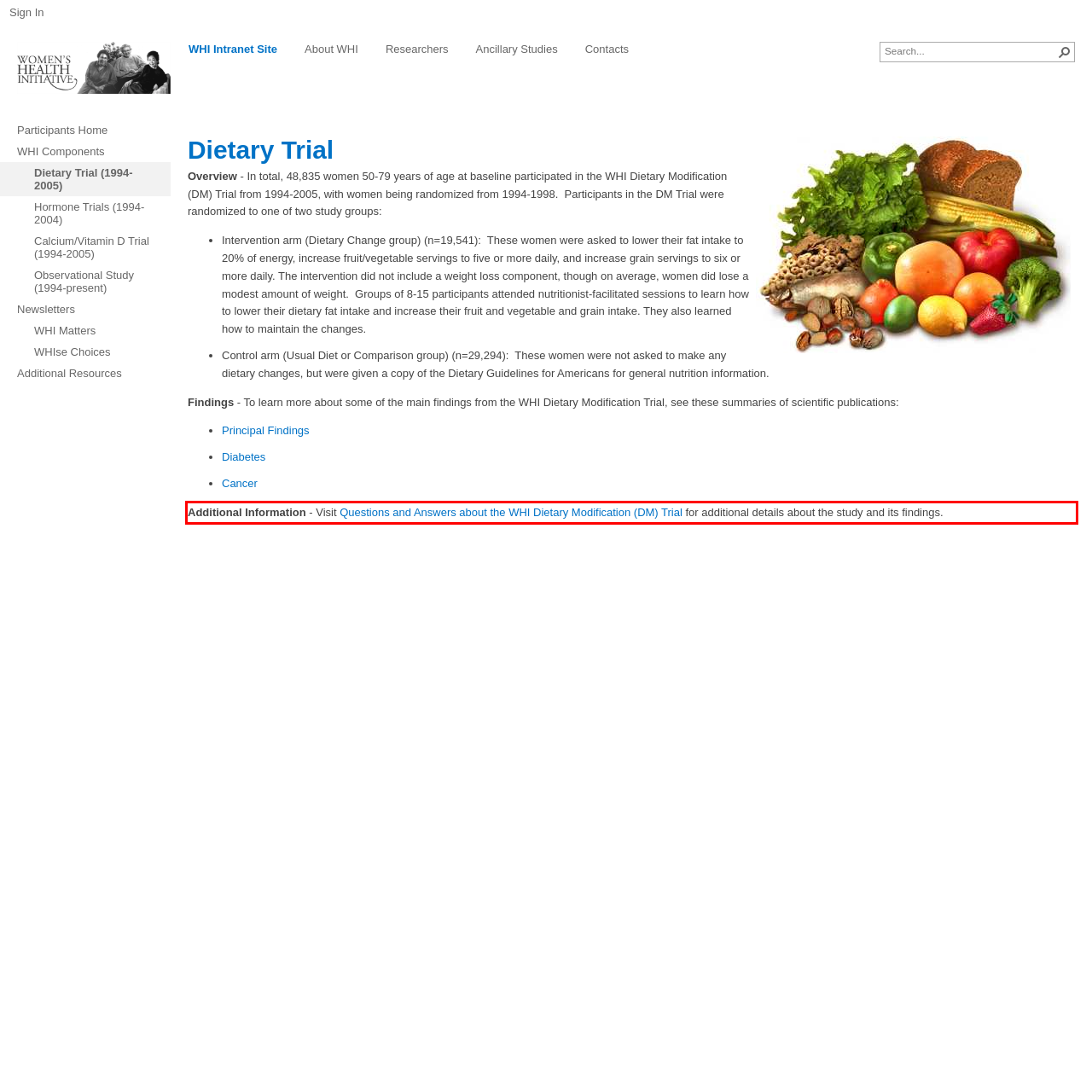Using the provided screenshot, read and generate the text content within the red-bordered area.

Additional Information - Visit Questions and Answers about the WHI Dietary Modification (DM) Trial for additional details about the study and its findings.